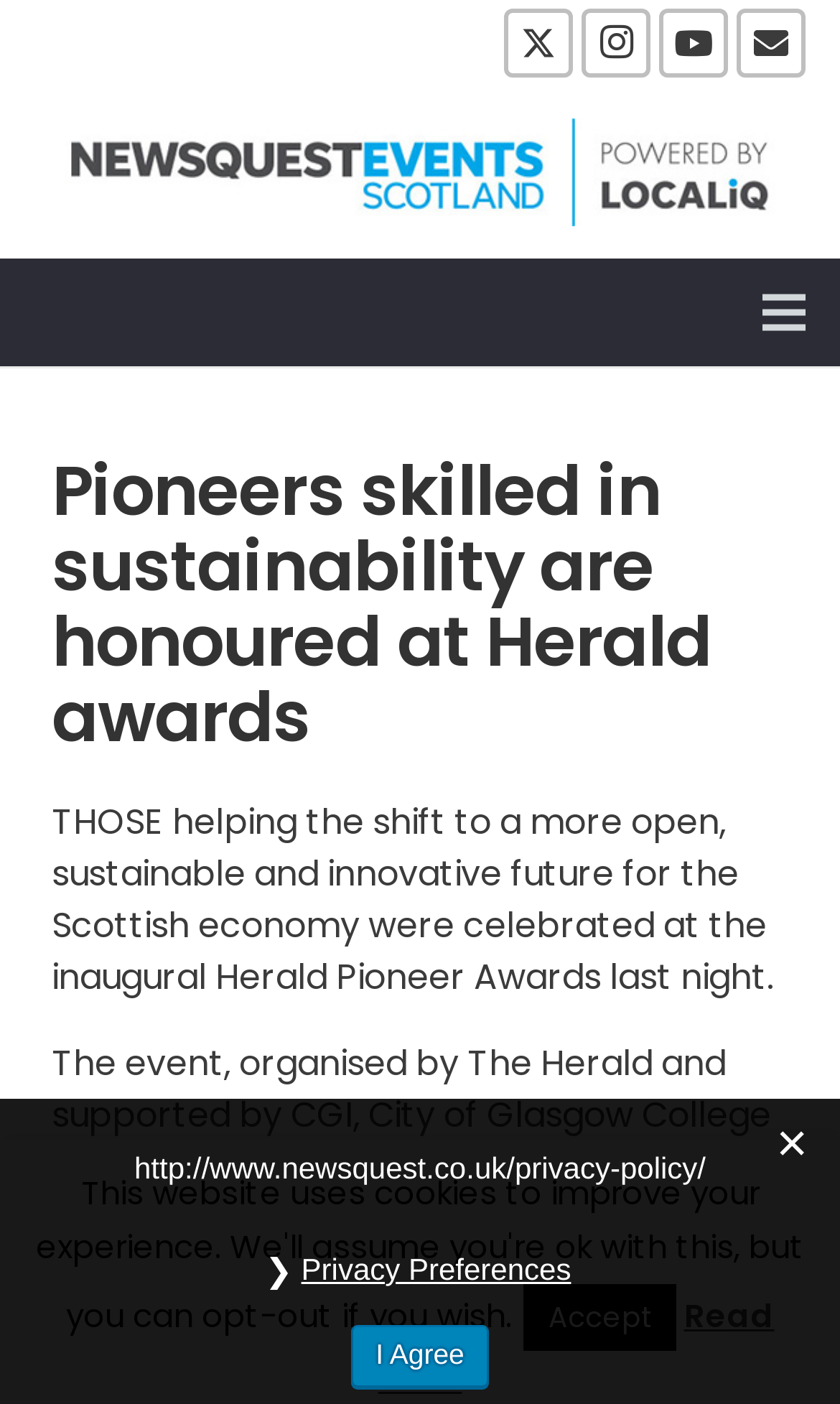What is the event organized by?
Refer to the image and give a detailed answer to the query.

The answer can be found in the second paragraph of the webpage, which states 'The event, organised by The Herald and supported by CGI, City of Glasgow College and Newton Property Management, recognised and rewarded companies that have engaged in sustainability and innovation to tackle climate change.'